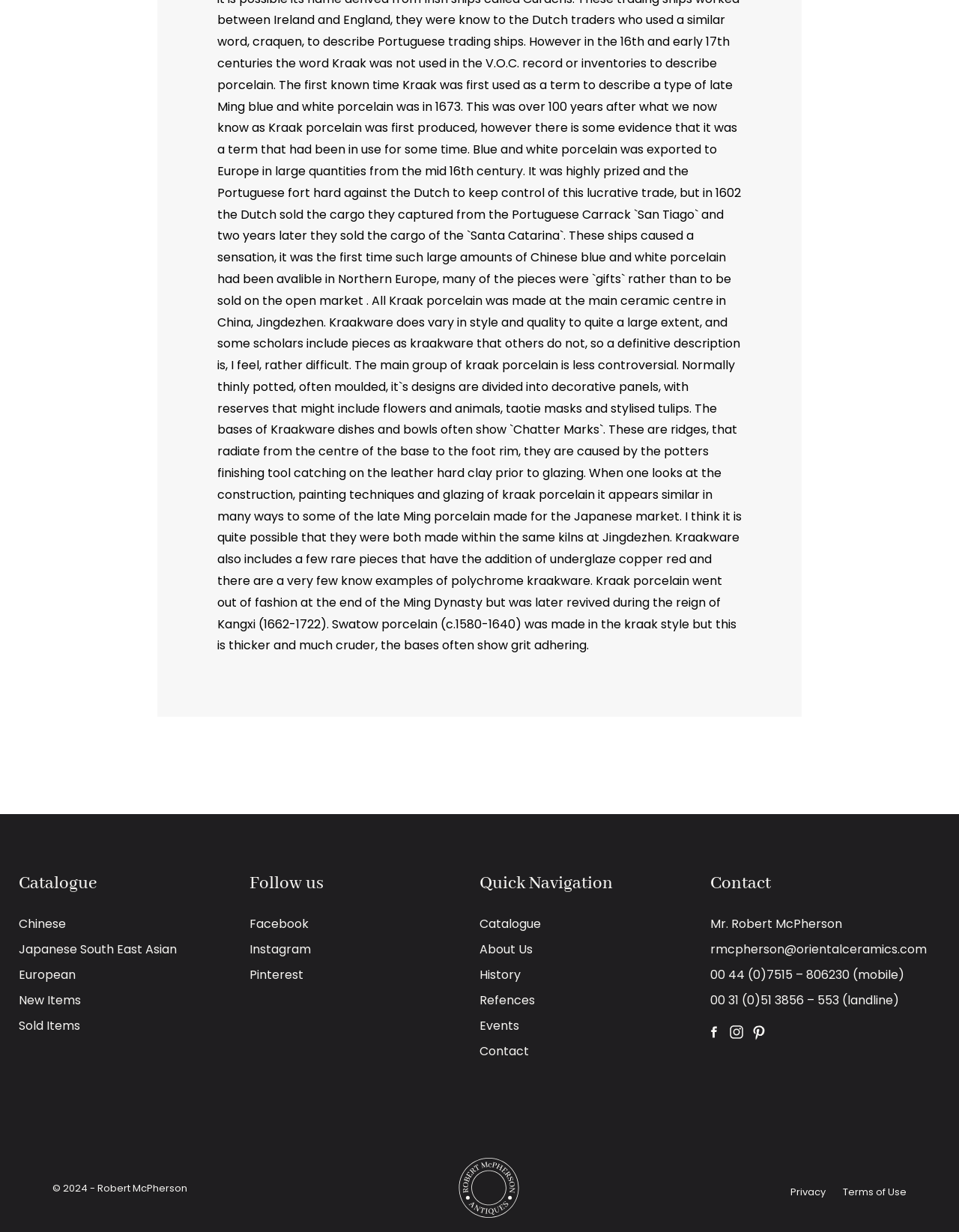Reply to the question below using a single word or brief phrase:
How many navigation links are there?

7